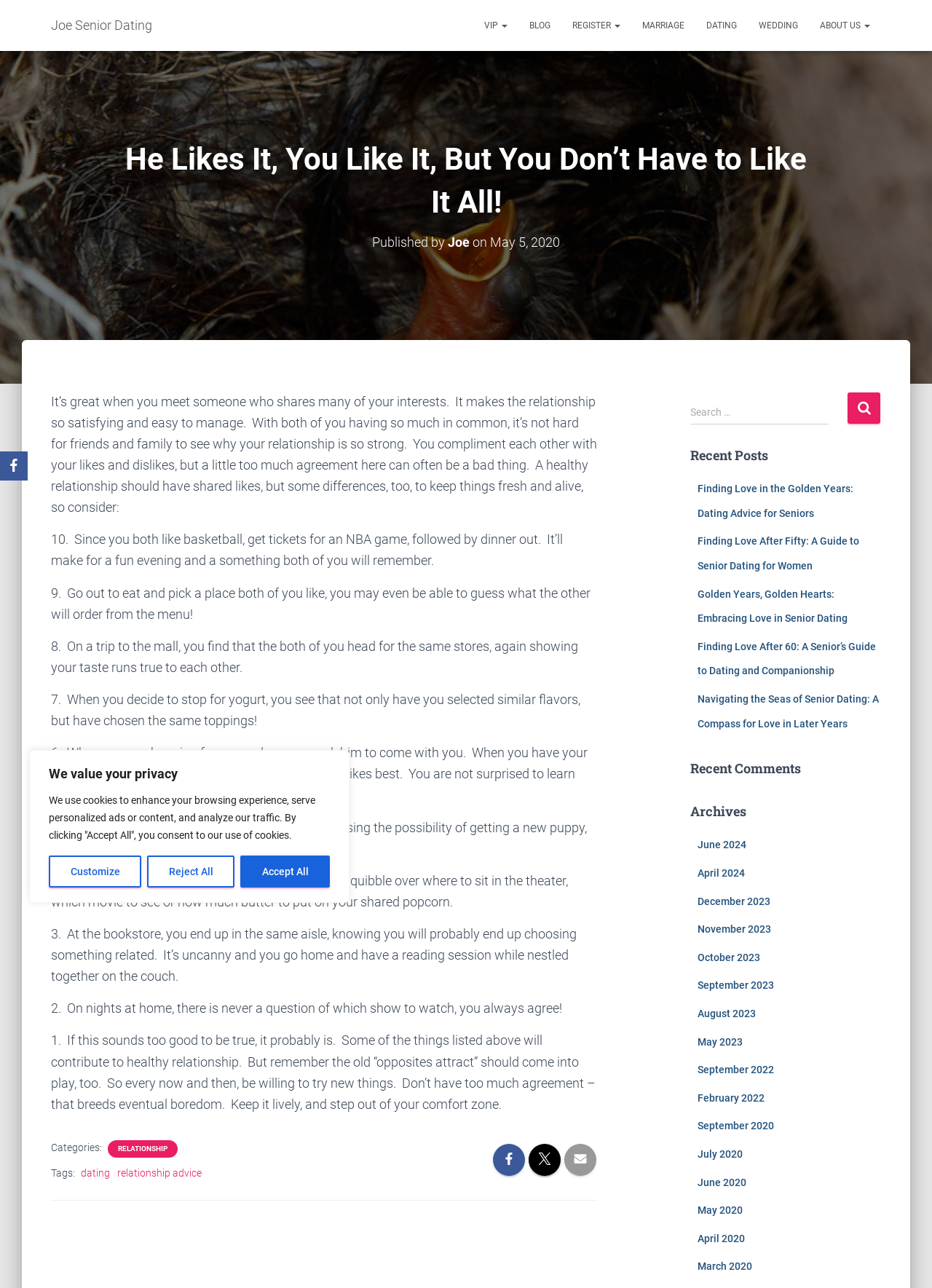Articulate a detailed summary of the webpage's content and design.

This webpage is about senior dating and relationships. At the top, there is a cookie consent banner with buttons to customize, reject, or accept all cookies. Below this, there are links to various sections of the website, including "VIP", "BLOG", "REGISTER", "MARRIAGE", "DATING", "WEDDING", and "ABOUT US".

The main content of the page is an article titled "He Likes It, You Like It, But You Don’t Have to Like It All!" published by Joe on May 5, 2020. The article discusses the importance of having shared interests in a relationship, but also notes that too much agreement can be a bad thing. It provides a list of 10 examples of how shared interests can bring couples together, such as going to an NBA game or trying new foods.

On the right side of the page, there is a search bar and a section titled "Recent Posts" with links to other articles on the website. Below this, there is a section titled "Recent Comments" and another titled "Archives" with links to articles from different months and years.

At the bottom of the page, there are links to social media platforms, including Facebook. There are also several images scattered throughout the page, but they do not appear to be directly related to the article's content.